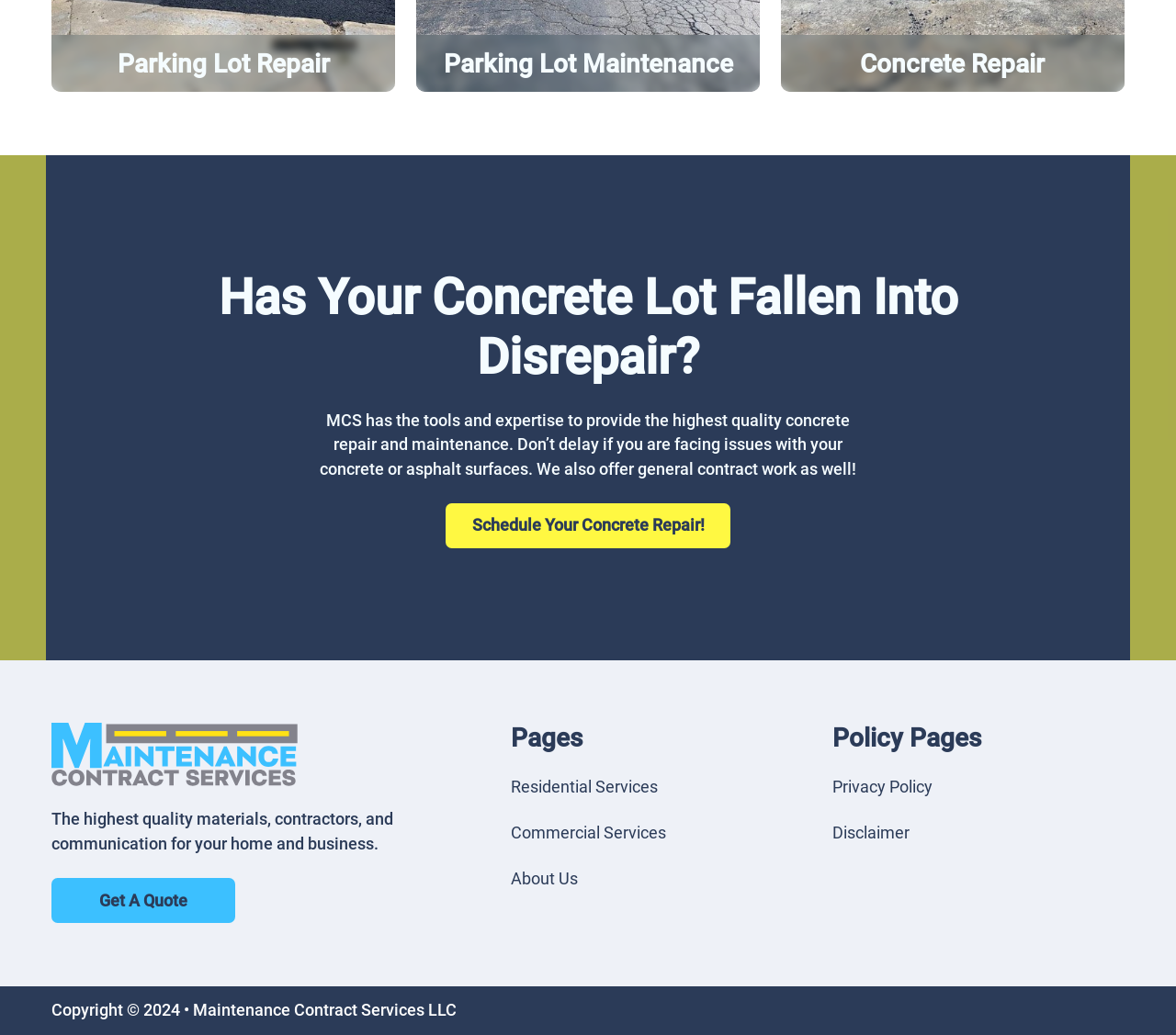Please look at the image and answer the question with a detailed explanation: What are the types of services offered by MCS?

The navigation section 'Footer' has links to 'Residential Services' and 'Commercial Services', which suggests that MCS offers both residential and commercial services.